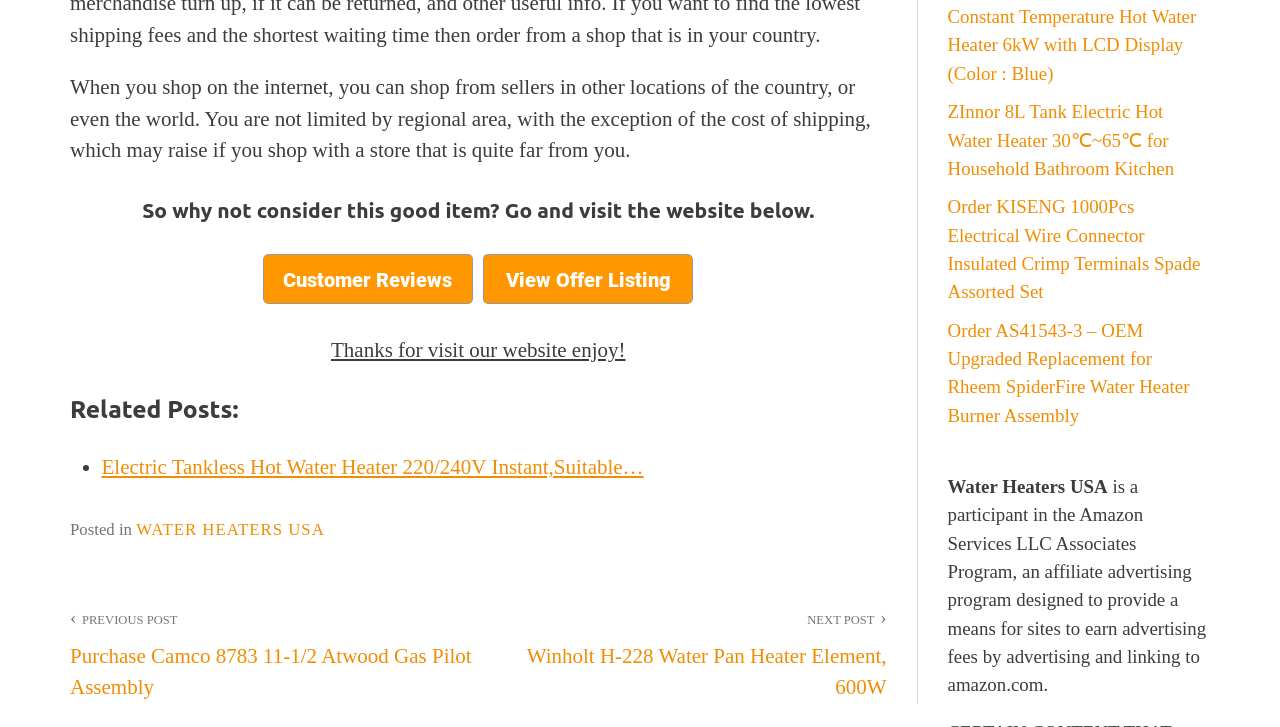Provide the bounding box coordinates for the specified HTML element described in this description: "Water Heaters USA". The coordinates should be four float numbers ranging from 0 to 1, in the format [left, top, right, bottom].

[0.106, 0.715, 0.254, 0.741]